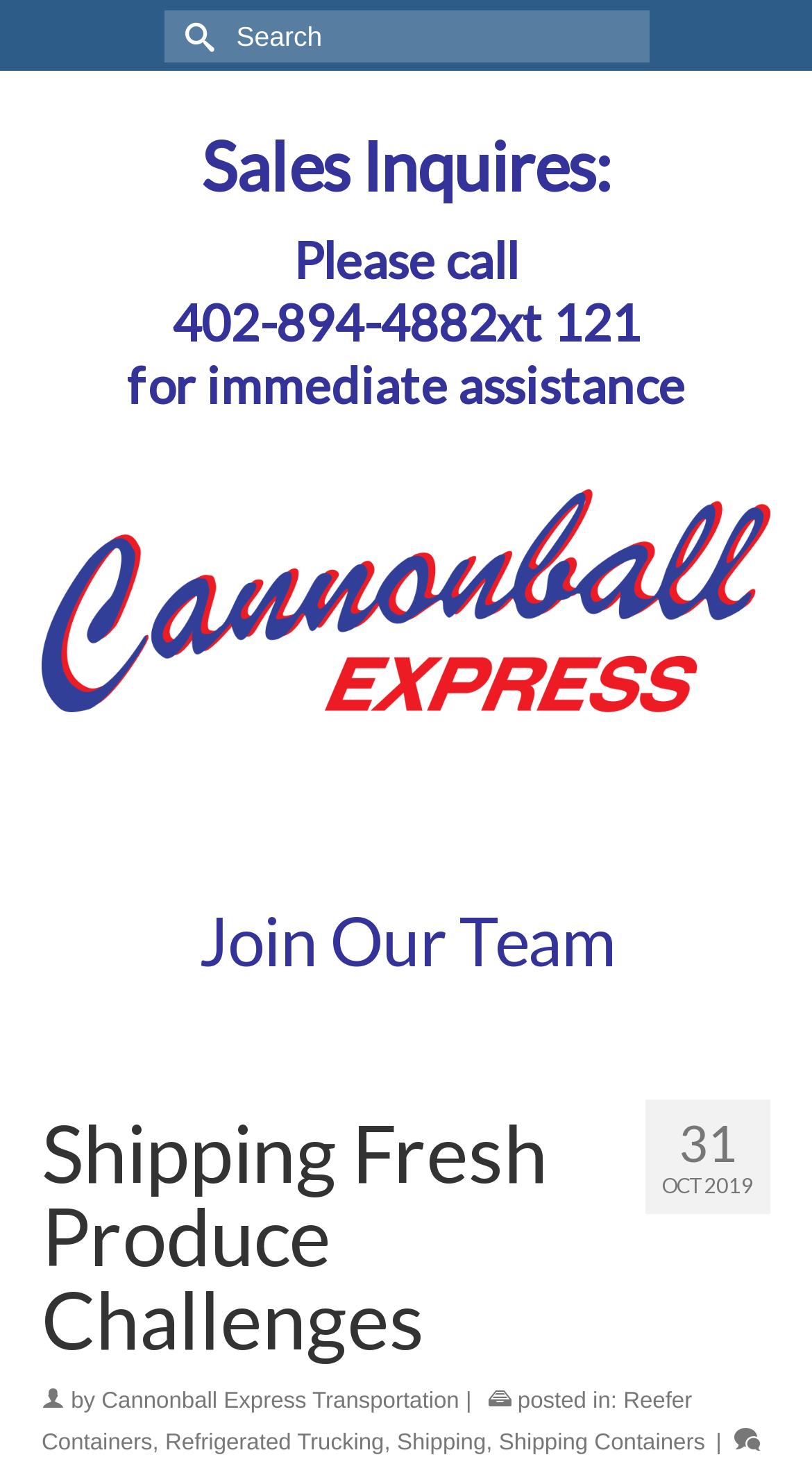Offer a detailed explanation of the webpage layout and contents.

The webpage appears to be a blog post or article about the challenges of shipping fresh produce. At the top of the page, there is a search bar with a submit button, allowing users to search for specific content. 

Below the search bar, there are three headings: "Sales Inquires", "Cannonball Express Transportation, LLC", and "Join Our Team". The "Sales Inquires" section provides a phone number for immediate assistance, with a link to the phone number. The "Cannonball Express Transportation, LLC" section is a link to the company's website or profile. The "Join Our Team" section has a link to a job posting or career page, with a count of 31 job openings and a date of OCT 2019.

The main content of the page is the article "Shipping Fresh Produce Challenges", which is written by Cannonball Express Transportation. The article is categorized under "Reefer Containers", "Refrigerated Trucking", "Shipping", and "Shipping Containers", with links to related topics or categories.

The meta description provided suggests that the article will discuss the importance of selecting a reliable provider for shipping fresh produce, highlighting the challenges involved in this process.